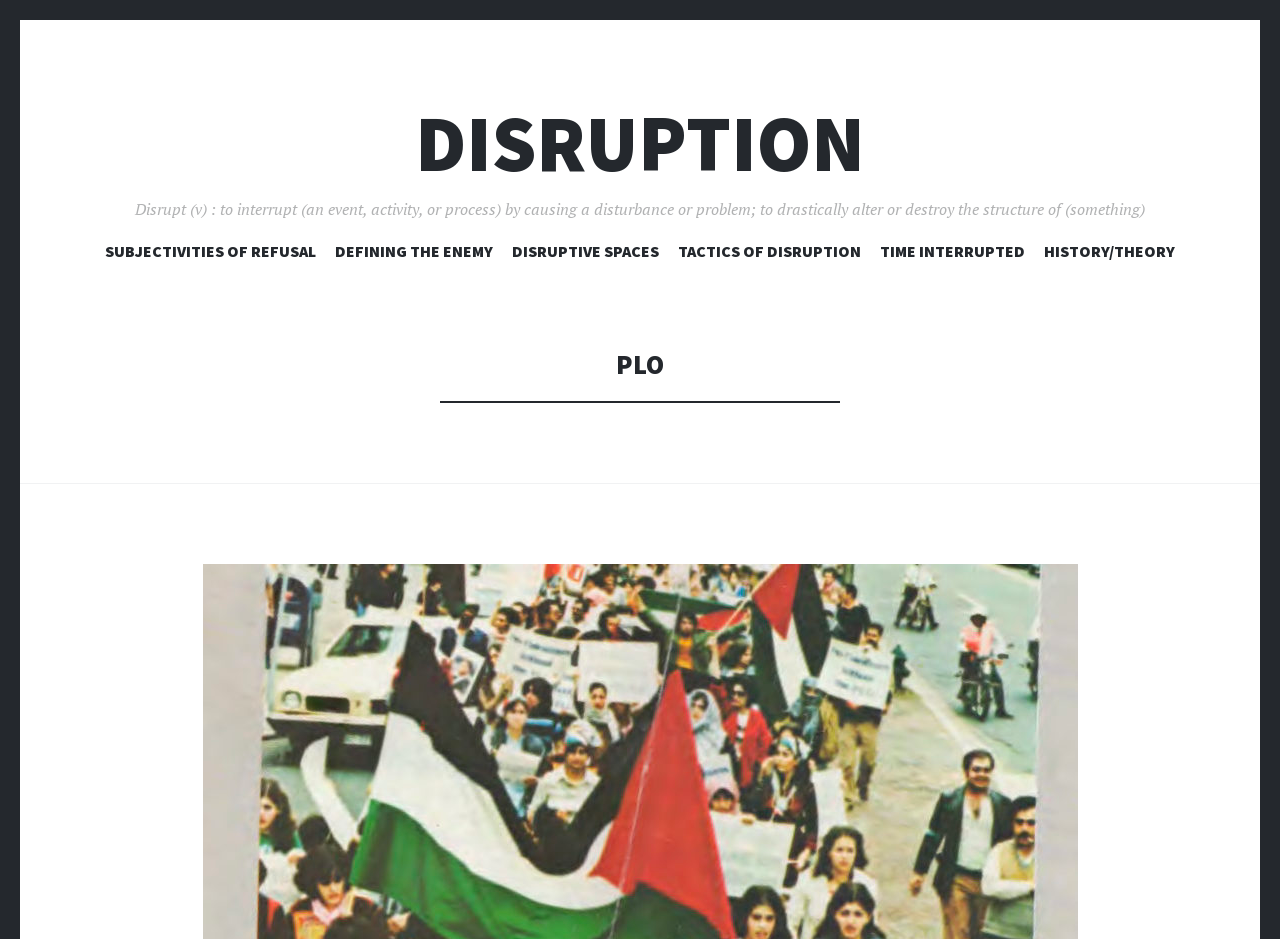What is the purpose of the 'SKIP TO CONTENT' link?
Give a single word or phrase as your answer by examining the image.

To skip to main content